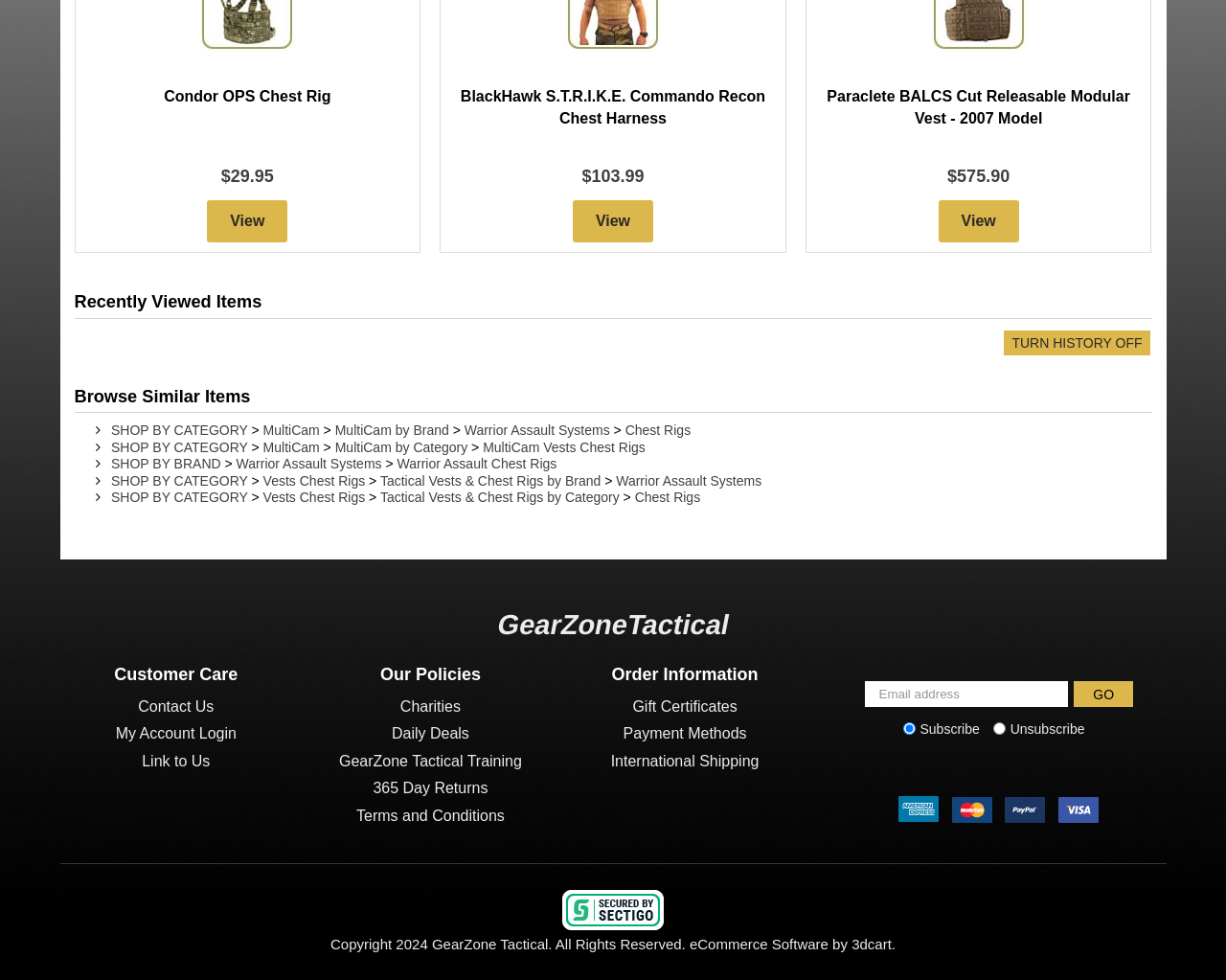Please identify the bounding box coordinates of the element I need to click to follow this instruction: "click the Book Appointment button".

None